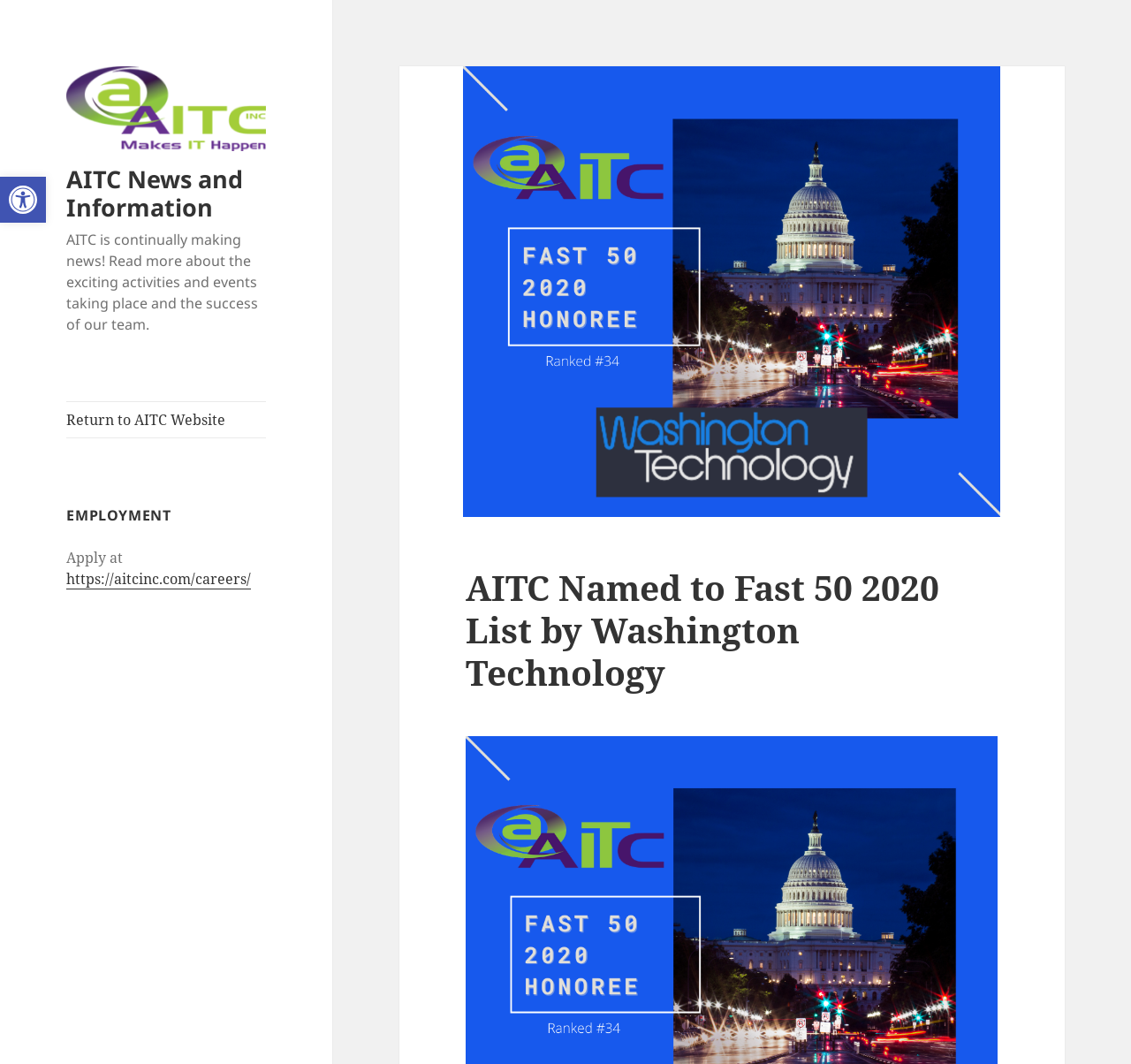What is the award mentioned on the webpage?
Look at the image and answer the question with a single word or phrase.

Fast 50 2020 List